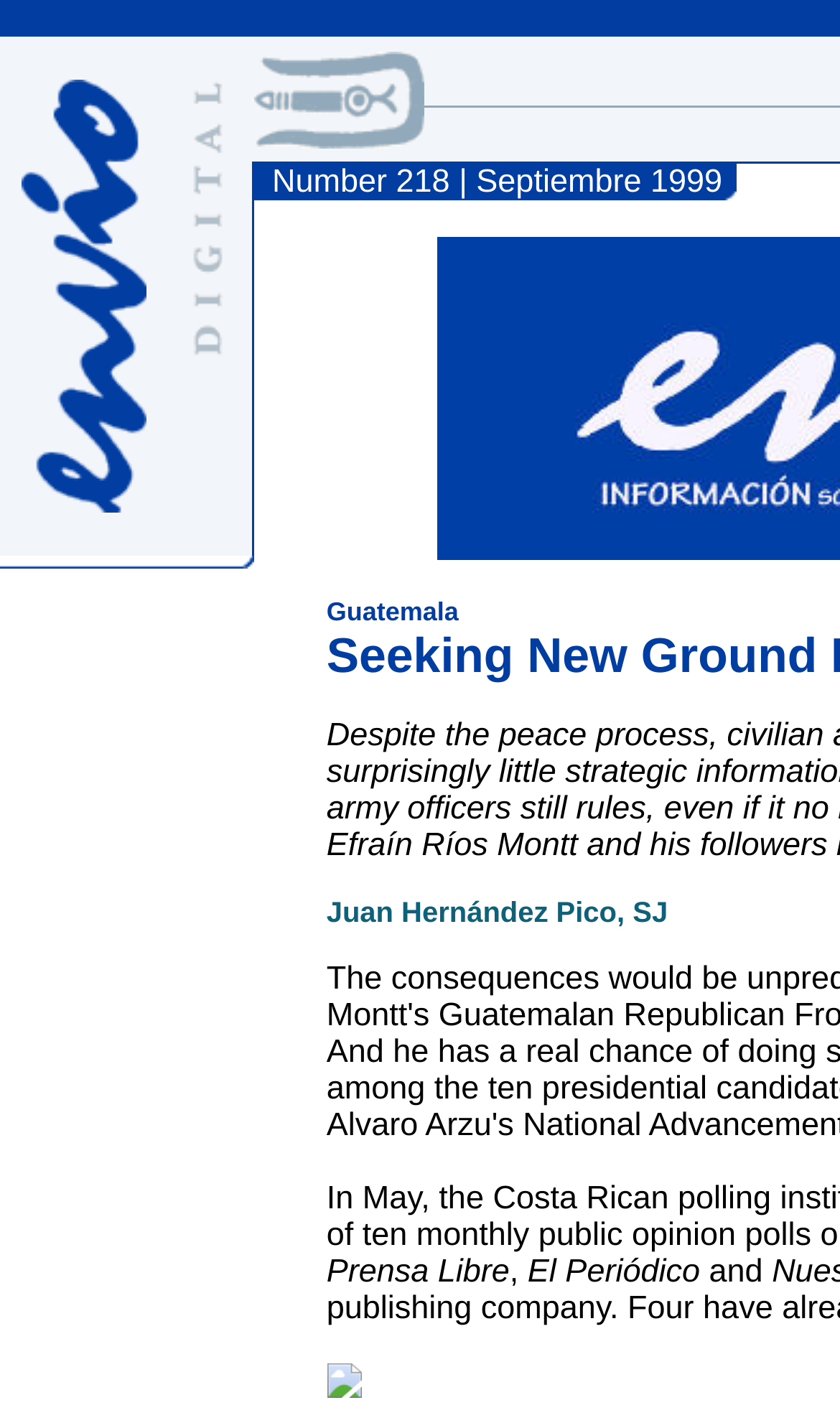Who is mentioned in the article?
Ensure your answer is thorough and detailed.

By examining the static text elements on the webpage, I found that Juan Hernández Pico, SJ is mentioned in the article. This text is located near the bottom of the page, indicating that it is part of the article's content.